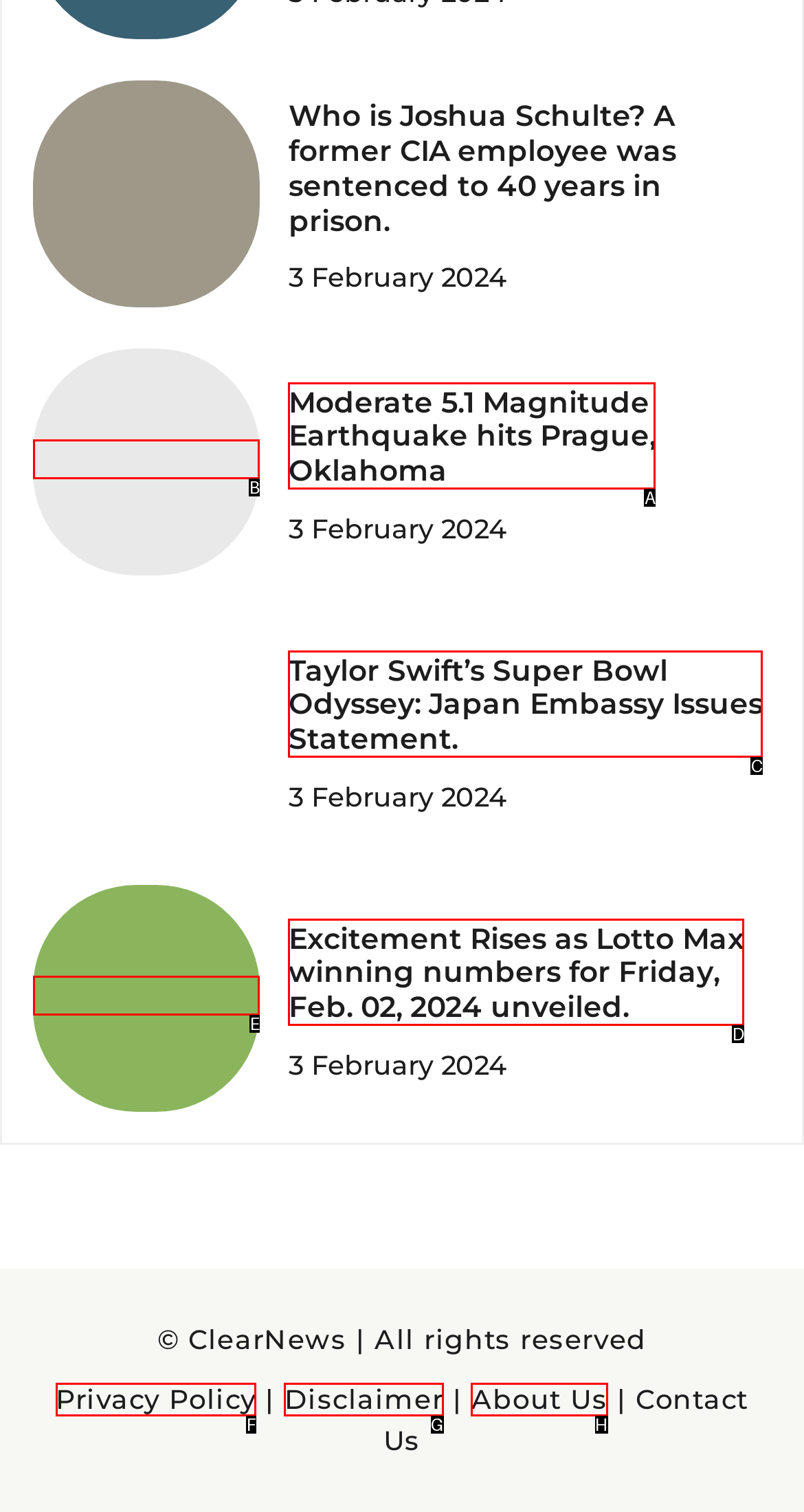From the provided options, which letter corresponds to the element described as: Contact
Answer with the letter only.

None